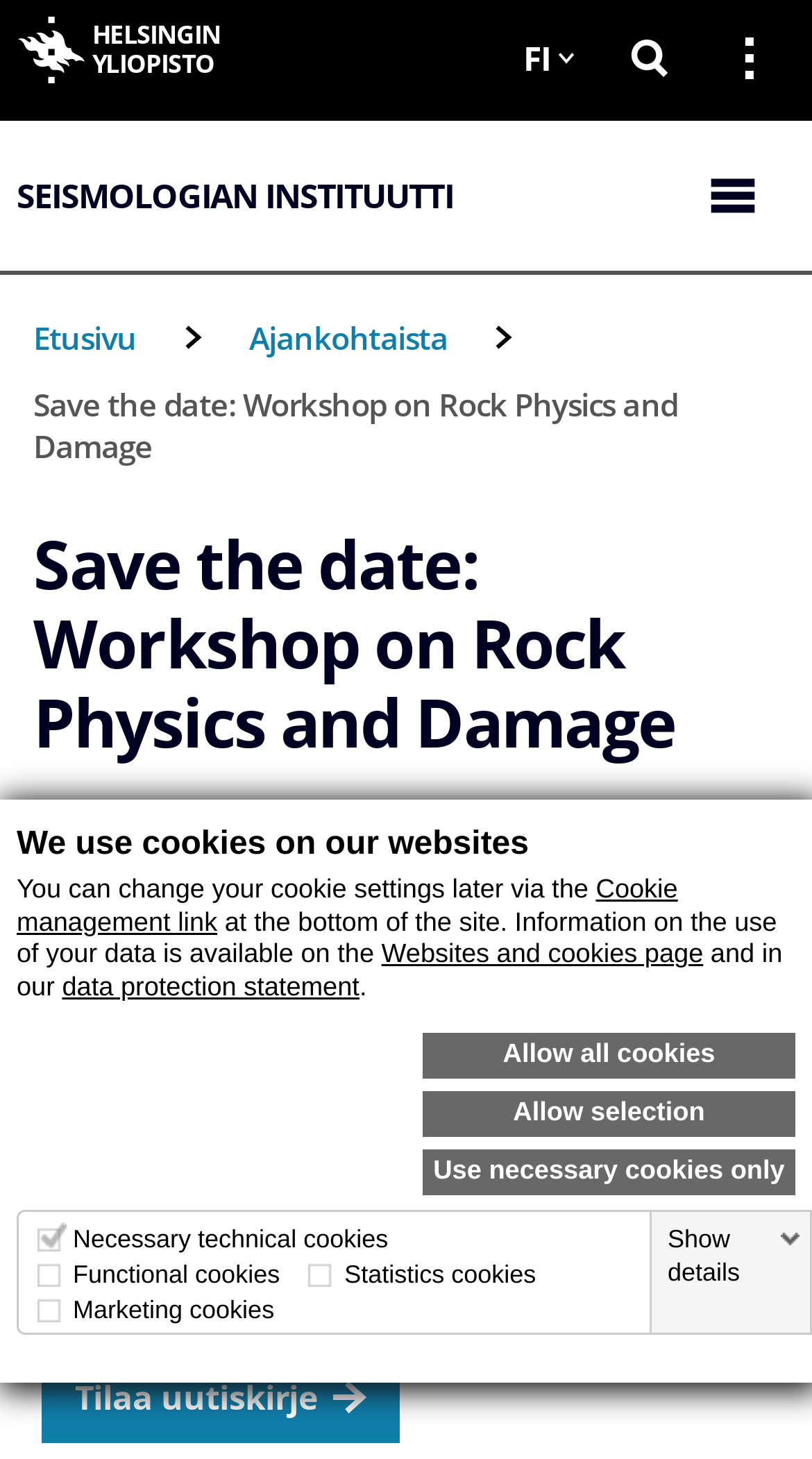Please locate the bounding box coordinates for the element that should be clicked to achieve the following instruction: "Subscribe to the newsletter". Ensure the coordinates are given as four float numbers between 0 and 1, i.e., [left, top, right, bottom].

[0.041, 0.846, 0.503, 0.921]